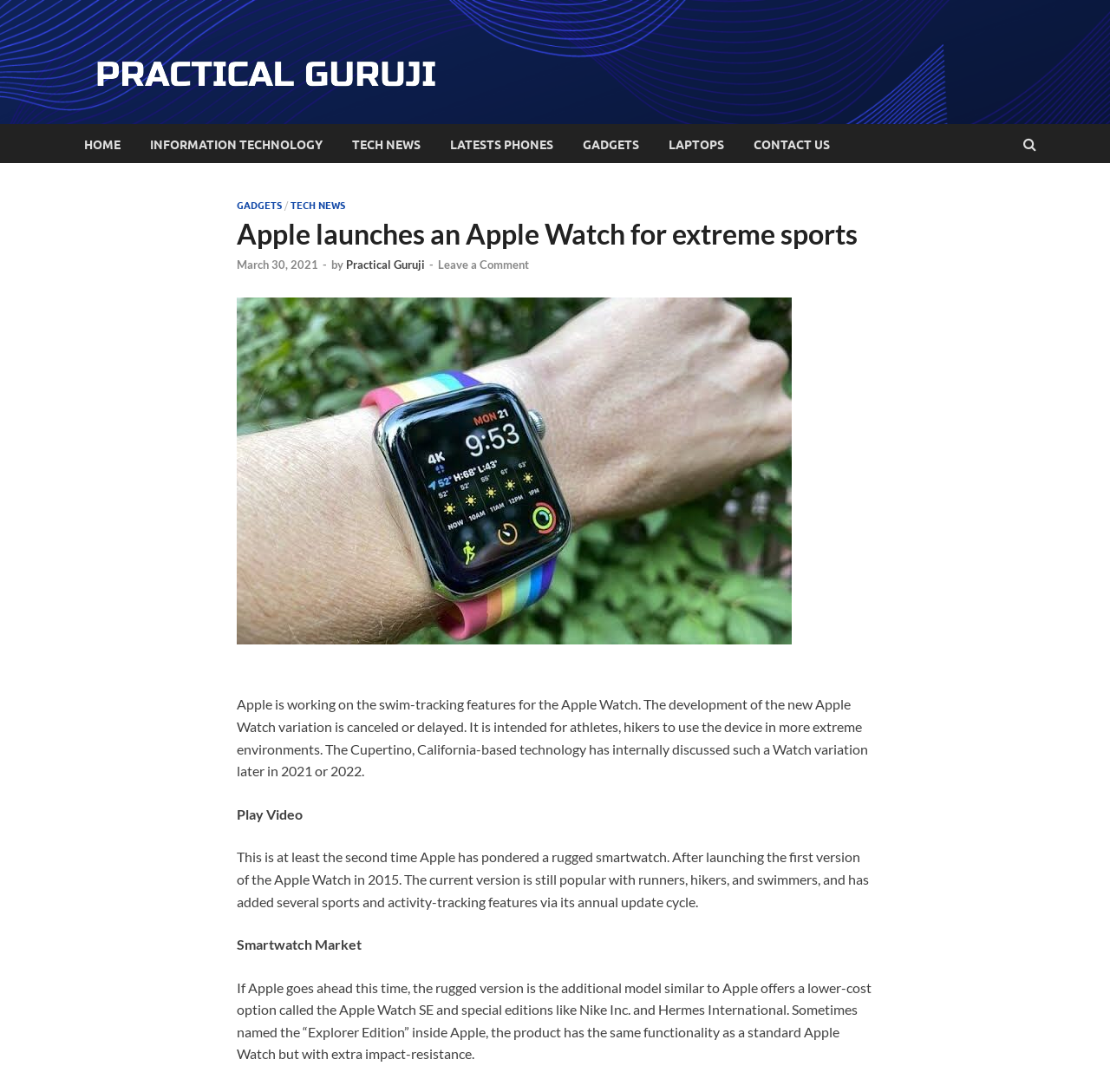Who is the author of the article?
Using the image, give a concise answer in the form of a single word or short phrase.

Practical Guruji